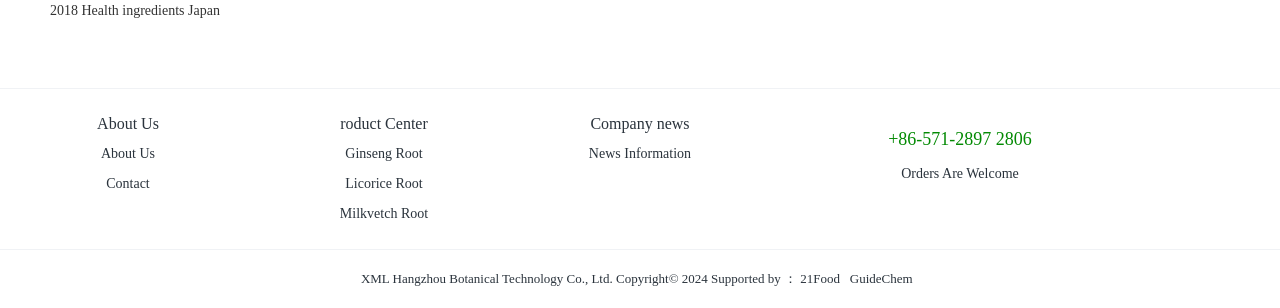Please identify the bounding box coordinates for the region that you need to click to follow this instruction: "Call the company".

[0.694, 0.418, 0.806, 0.483]